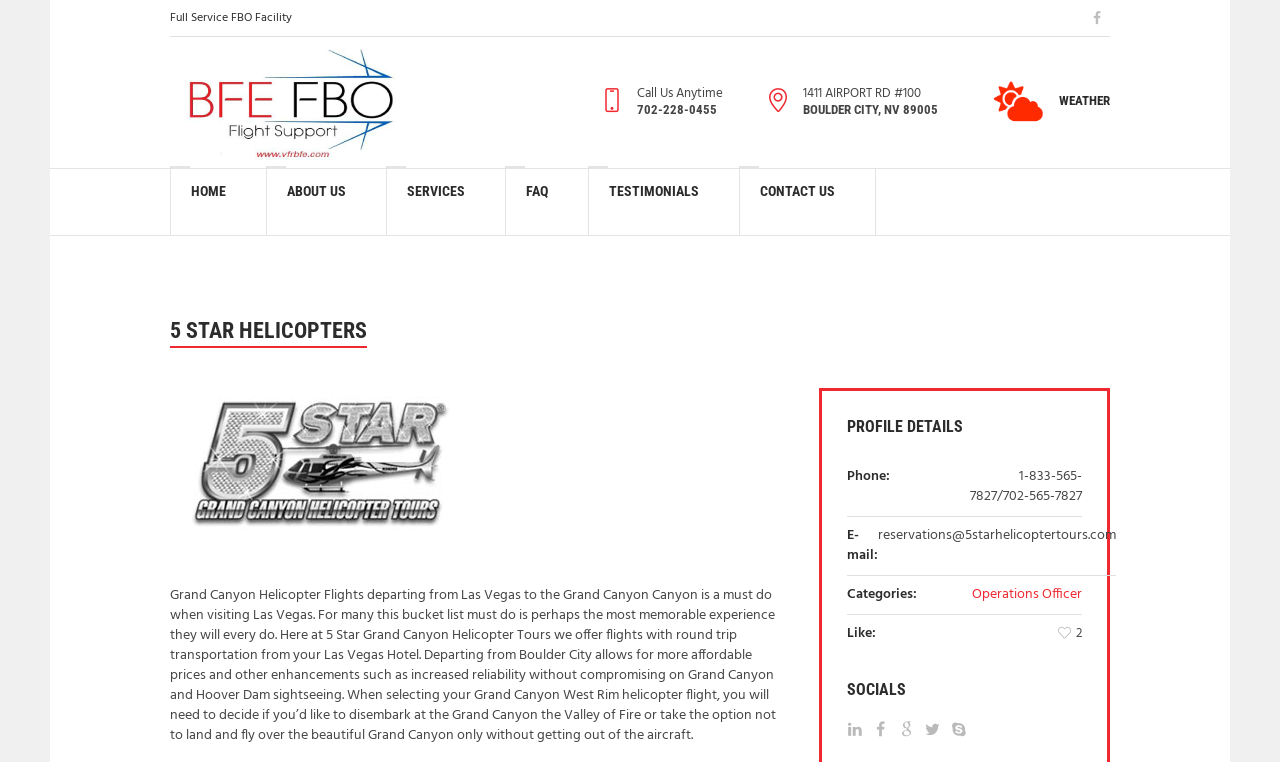Can you find the bounding box coordinates of the area I should click to execute the following instruction: "View December 2023"?

None